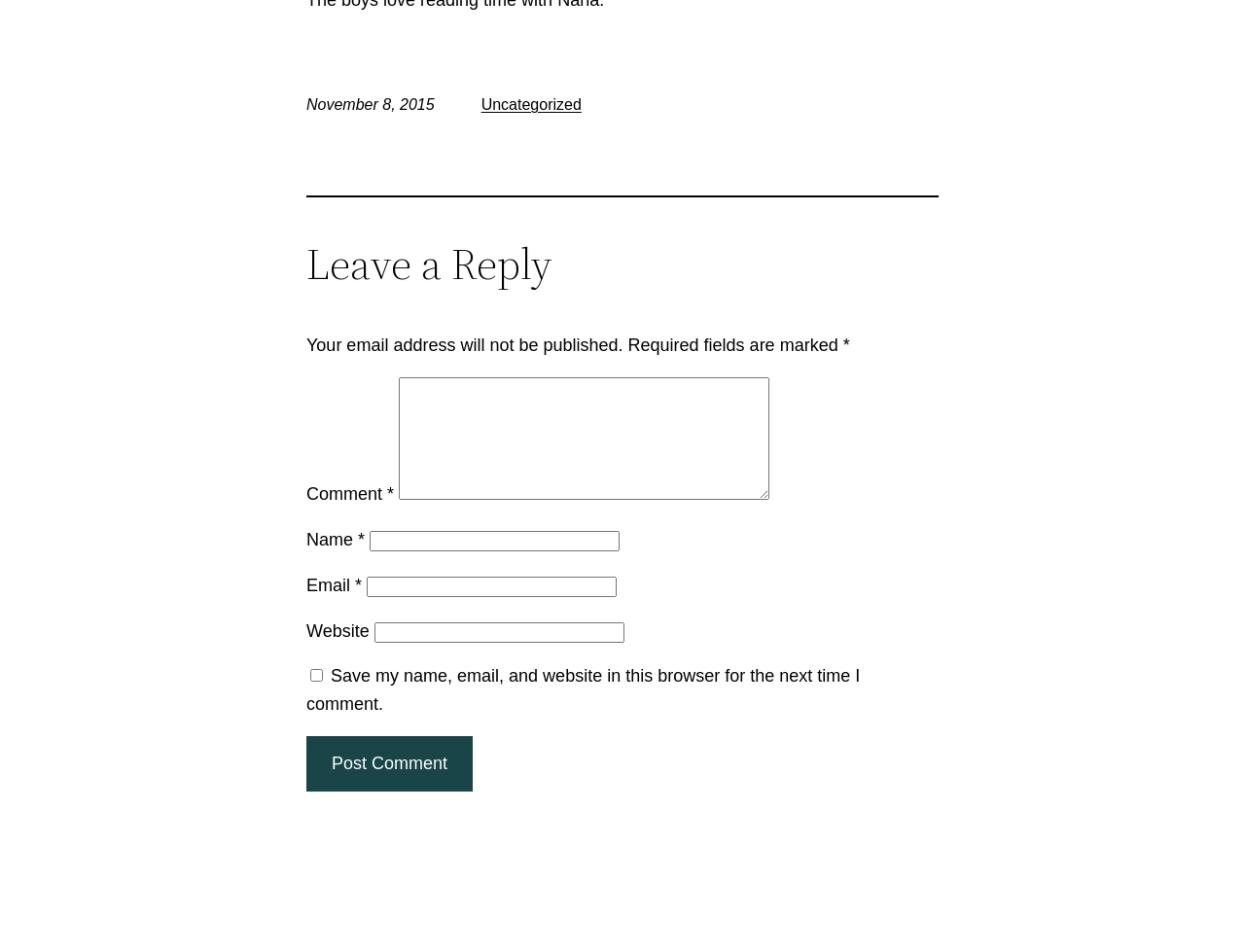How many text fields are required in the comment form? Using the information from the screenshot, answer with a single word or phrase.

3